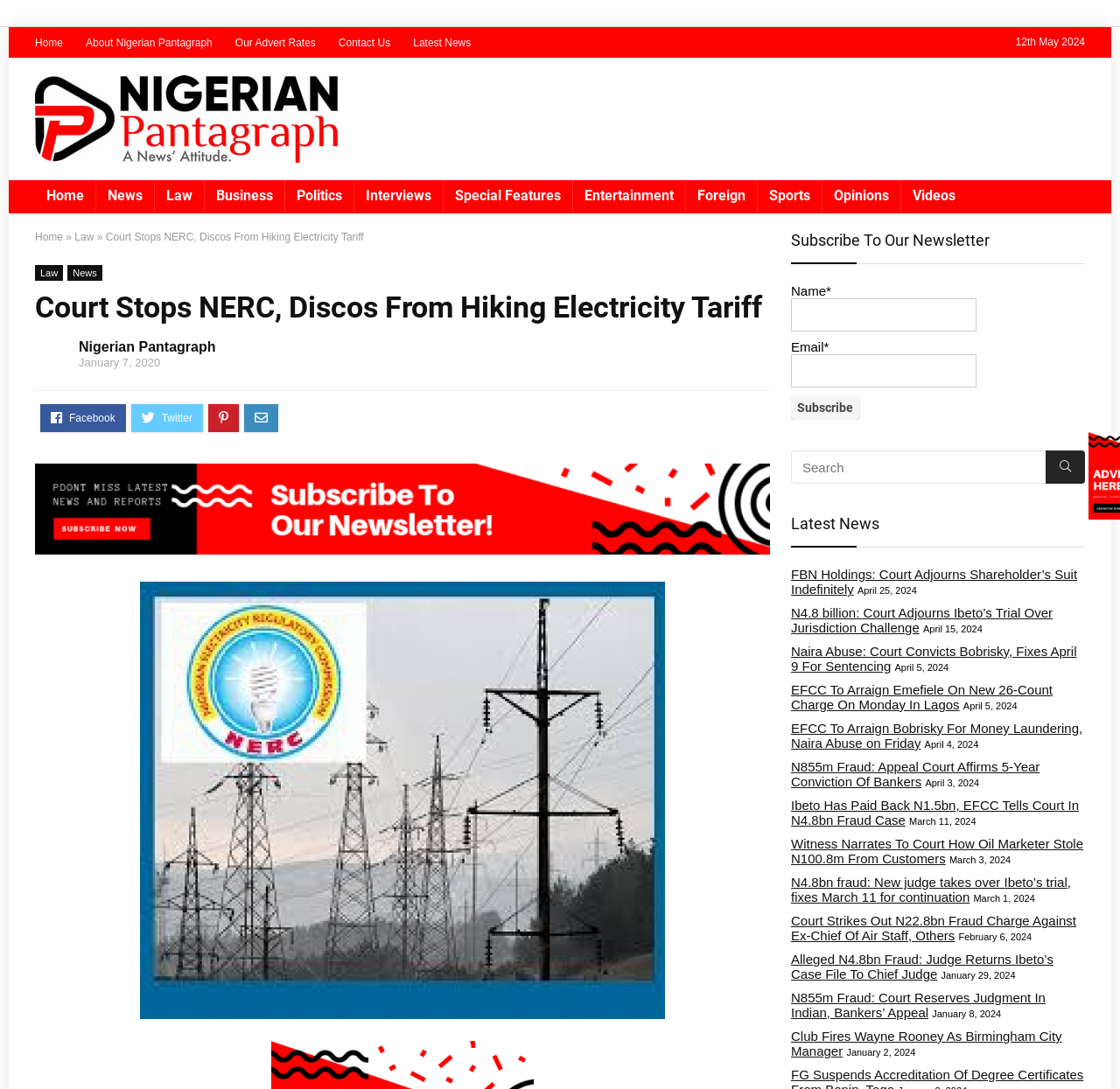Please specify the bounding box coordinates of the region to click in order to perform the following instruction: "Click on the 'Law' category".

[0.138, 0.165, 0.182, 0.196]